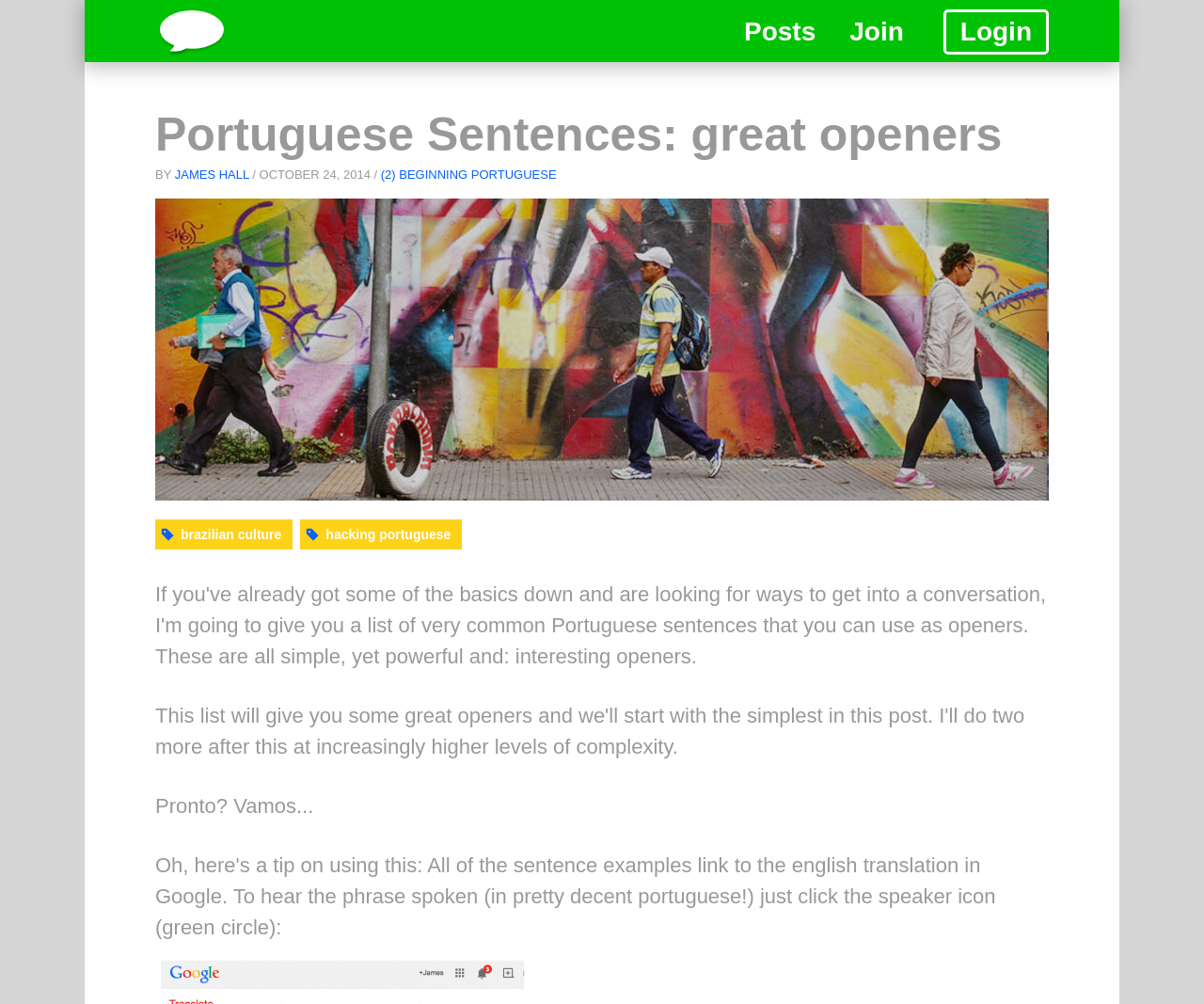Using the description: "Batchewana First Nation", identify the bounding box of the corresponding UI element in the screenshot.

None